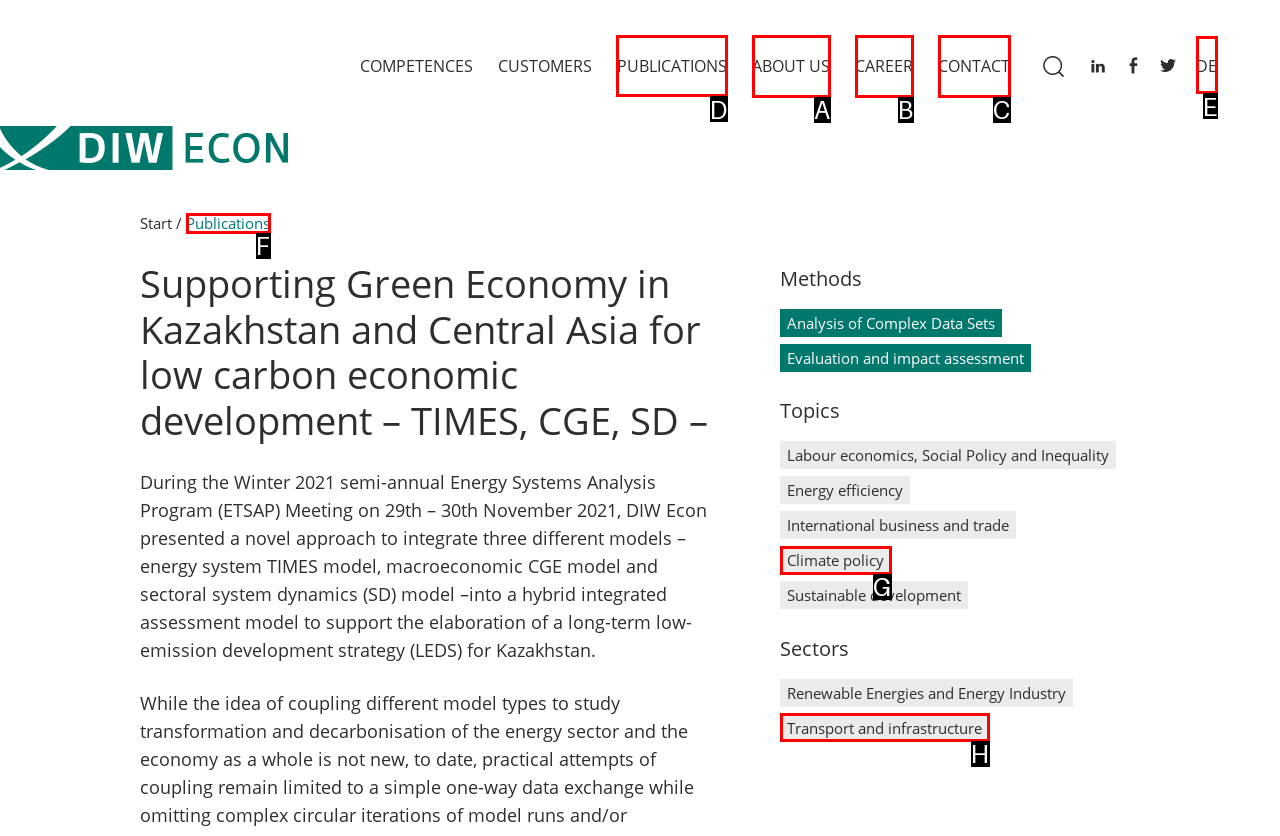Select the appropriate bounding box to fulfill the task: Read about Publications Respond with the corresponding letter from the choices provided.

D